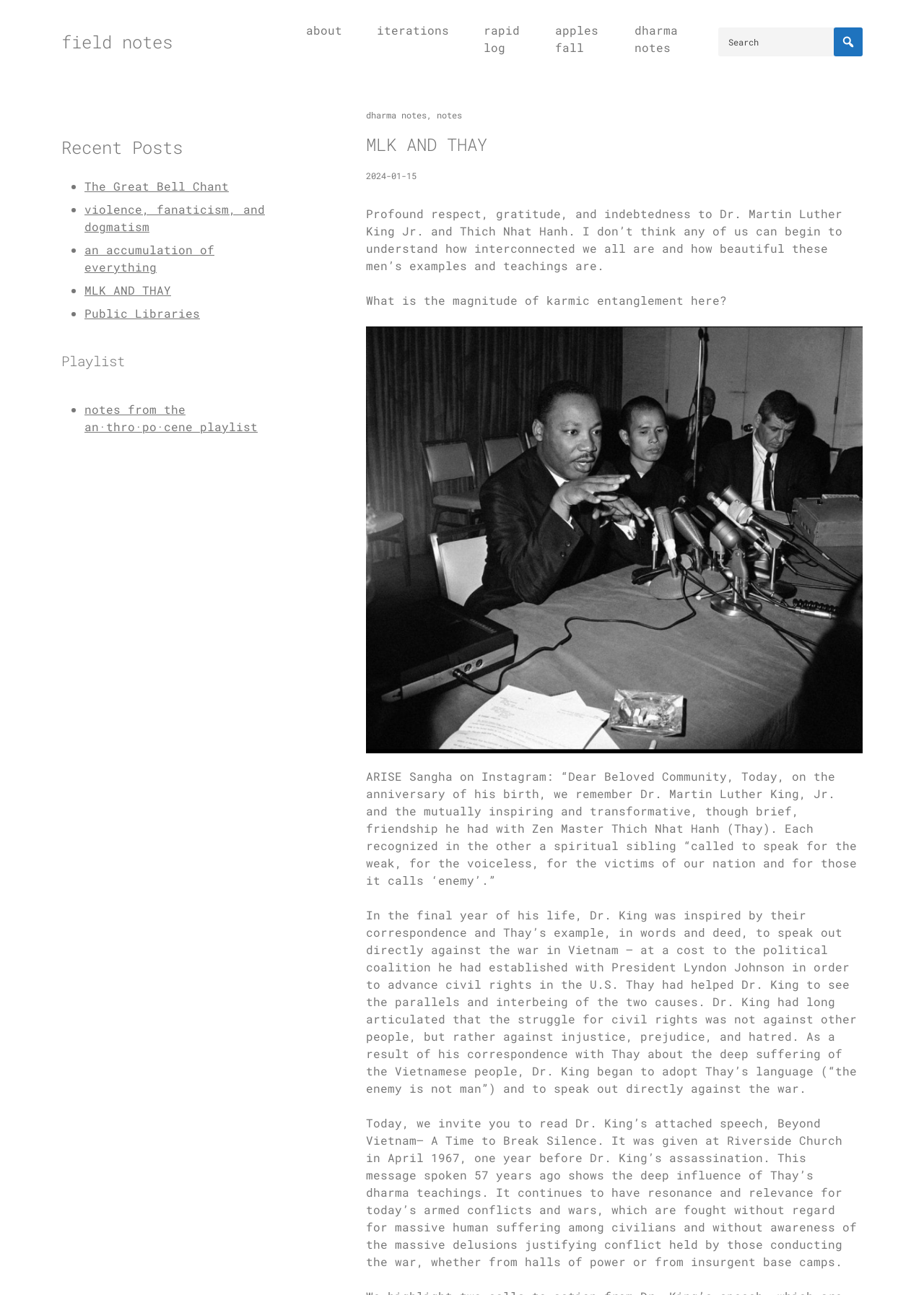Provide the bounding box coordinates for the area that should be clicked to complete the instruction: "Open search panel".

None